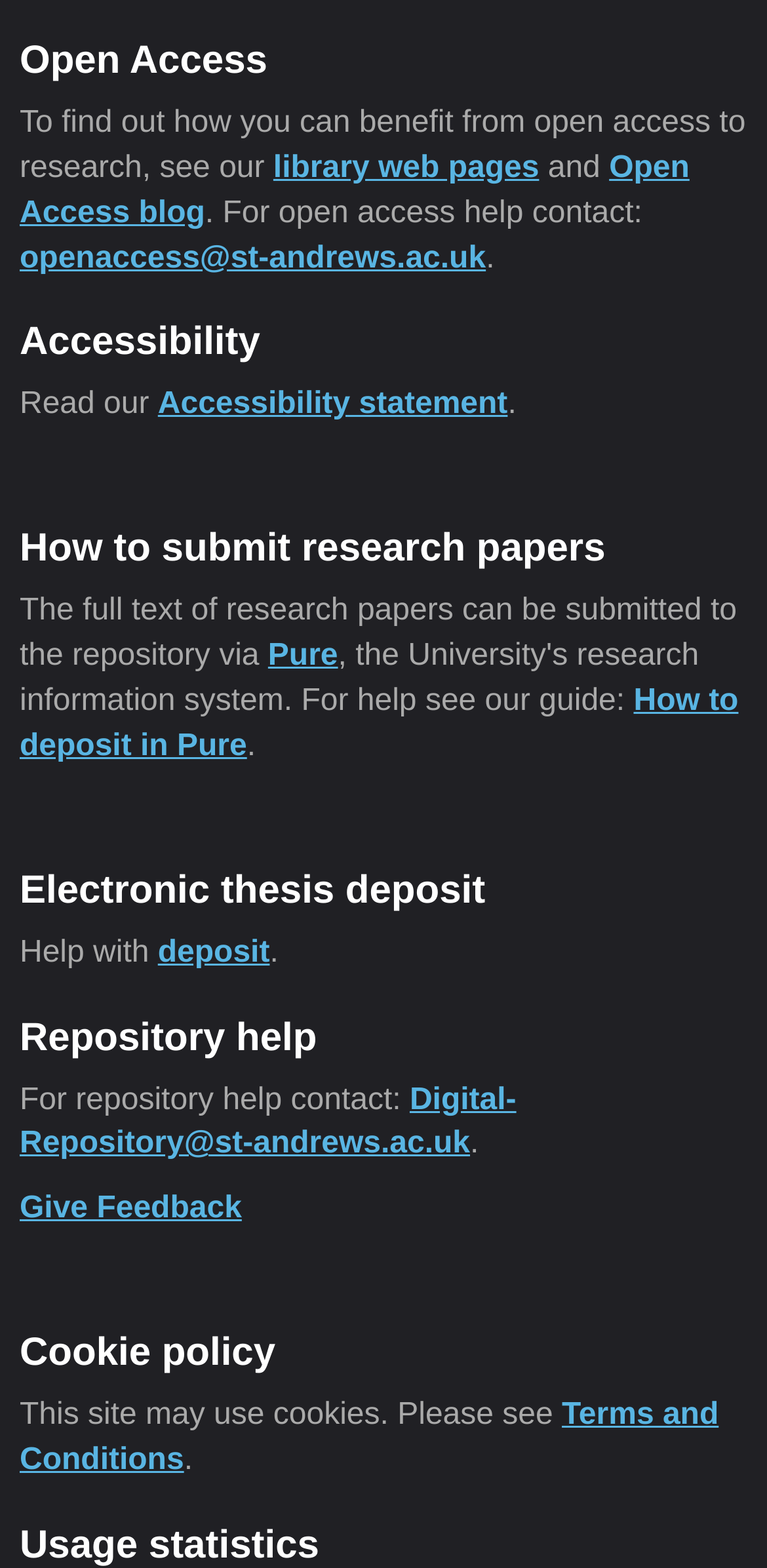Determine the bounding box coordinates for the area you should click to complete the following instruction: "Submit research papers to Pure".

[0.349, 0.408, 0.441, 0.429]